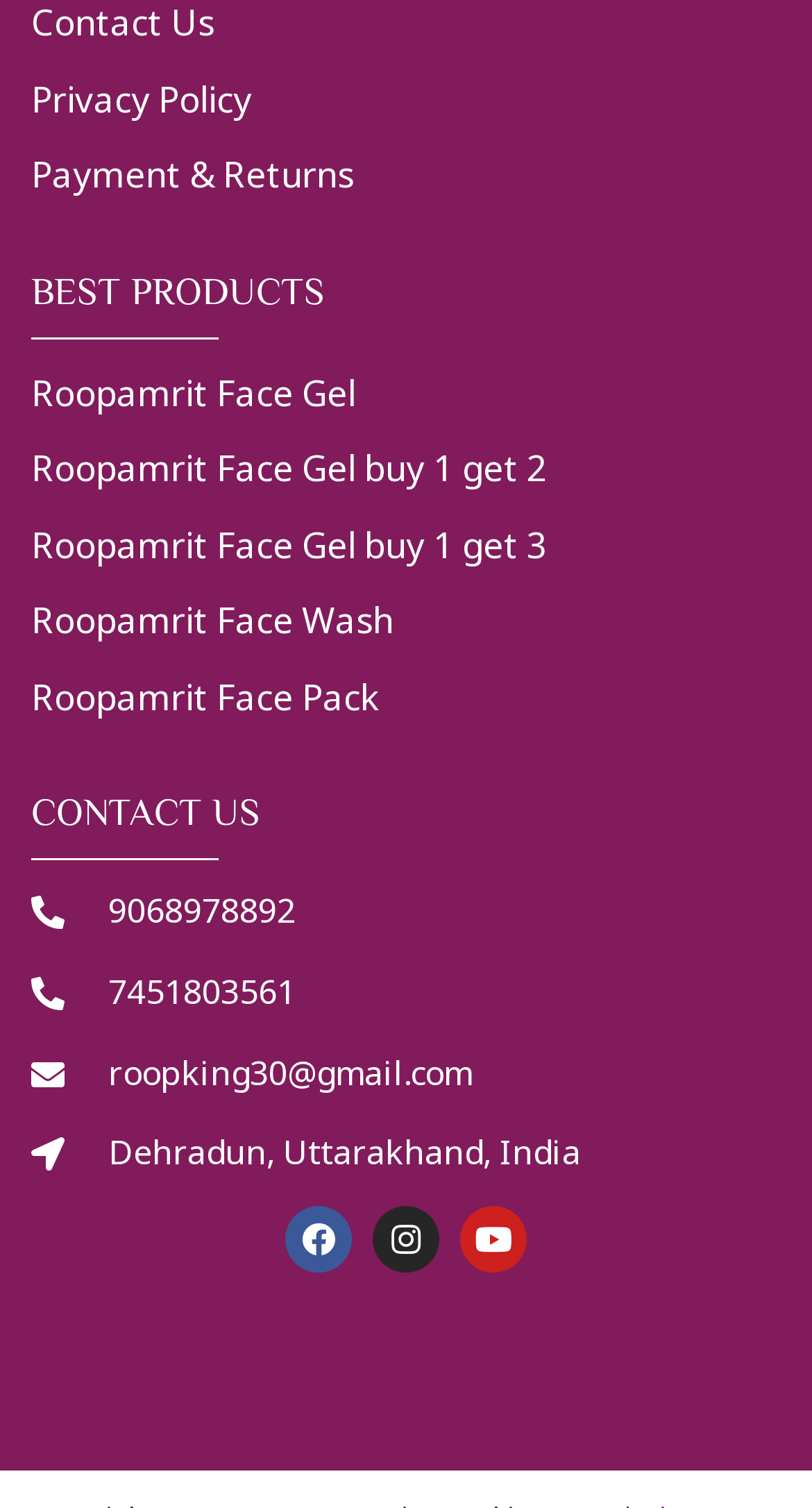Find the bounding box of the UI element described as follows: "Privacy Policy".

[0.038, 0.044, 0.962, 0.087]